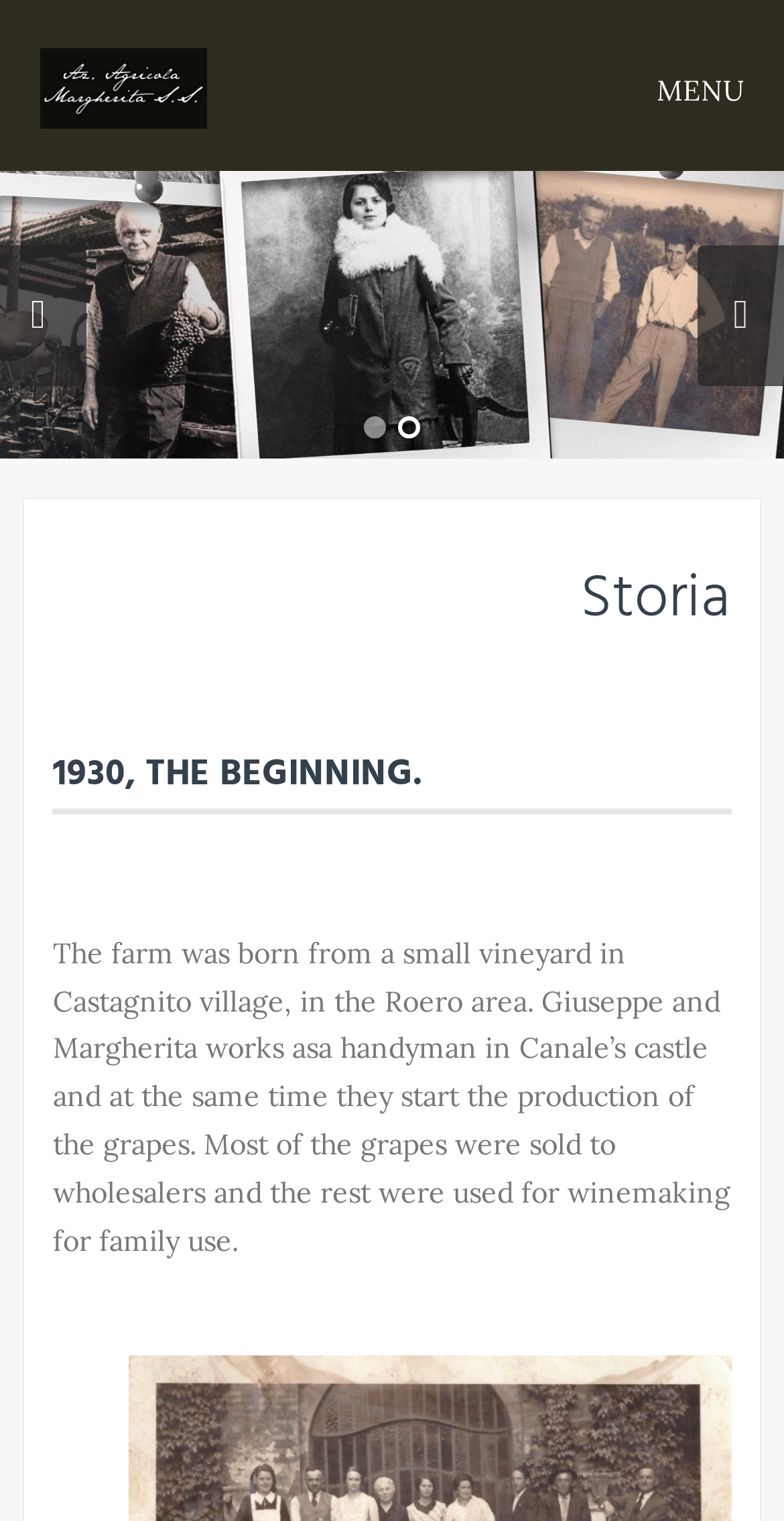What was most of the grapes used for? From the image, respond with a single word or brief phrase.

Sold to wholesalers